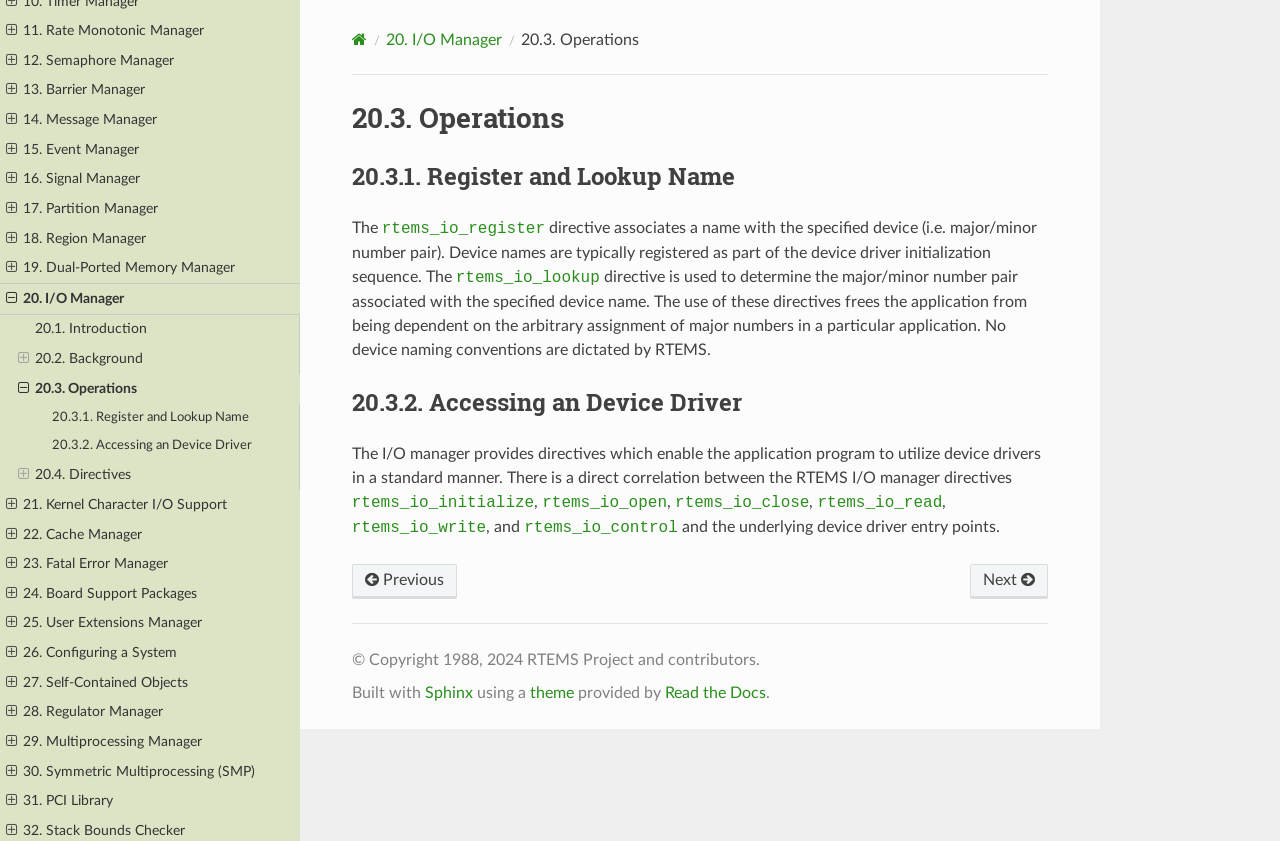What is the orientation of the separator element?
Please provide a single word or phrase answer based on the image.

Horizontal